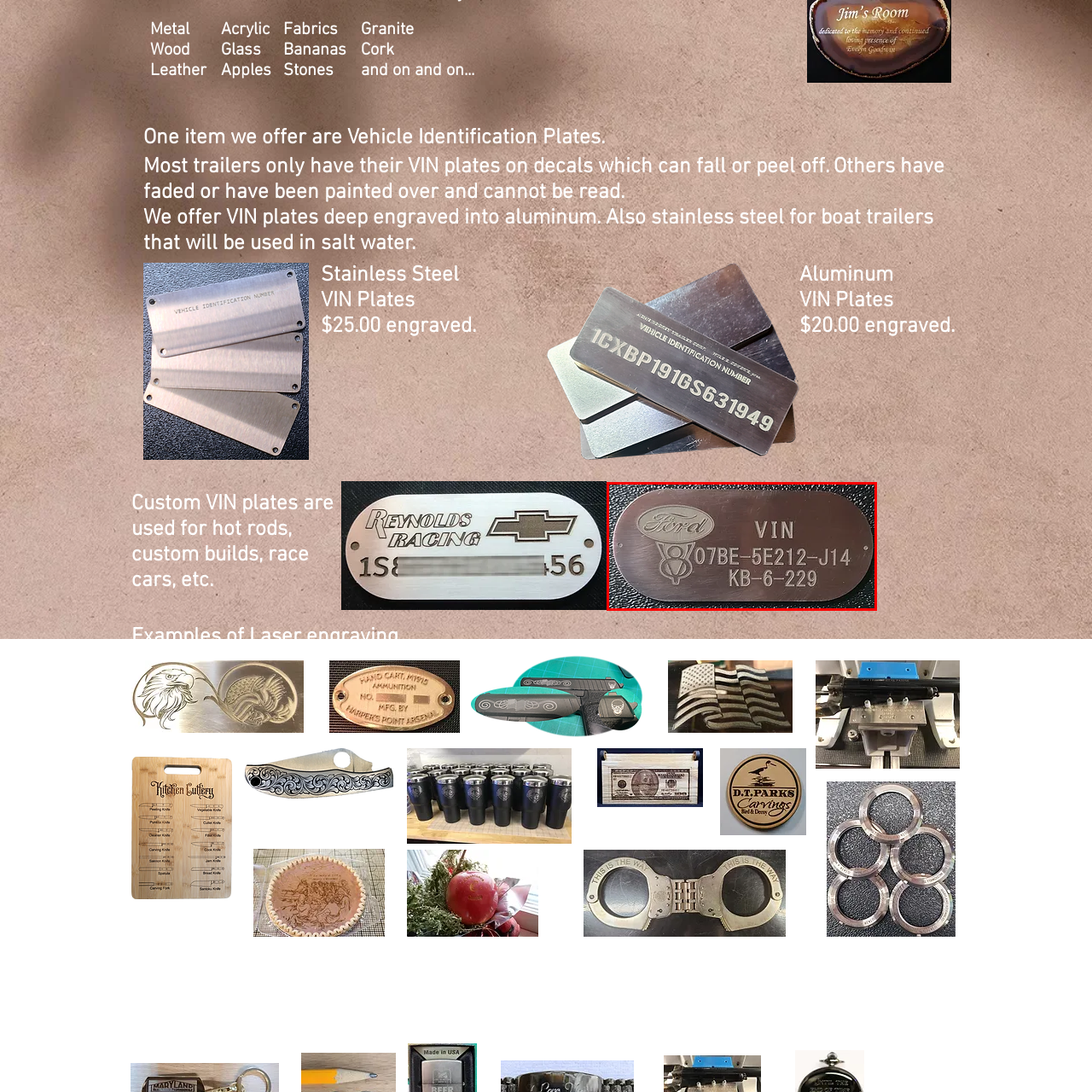Inspect the image outlined in red and answer succinctly: What is the material of the VIN plate likely to be?

Durable material